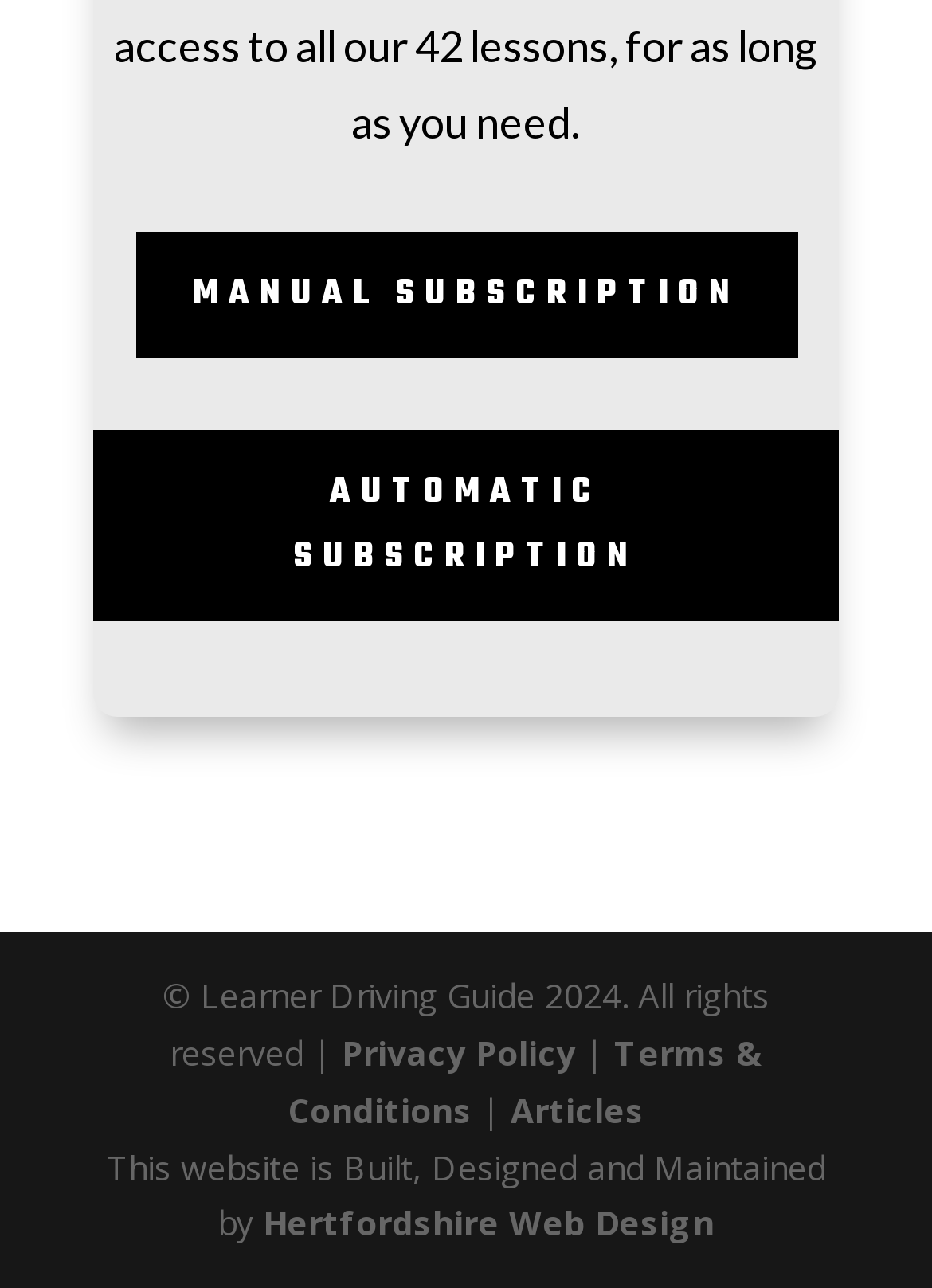Using the information from the screenshot, answer the following question thoroughly:
What is the purpose of the website?

Although the meta description is empty, based on the content of the webpage, it appears to be a guide for learner drivers, providing resources and information for those learning to drive.